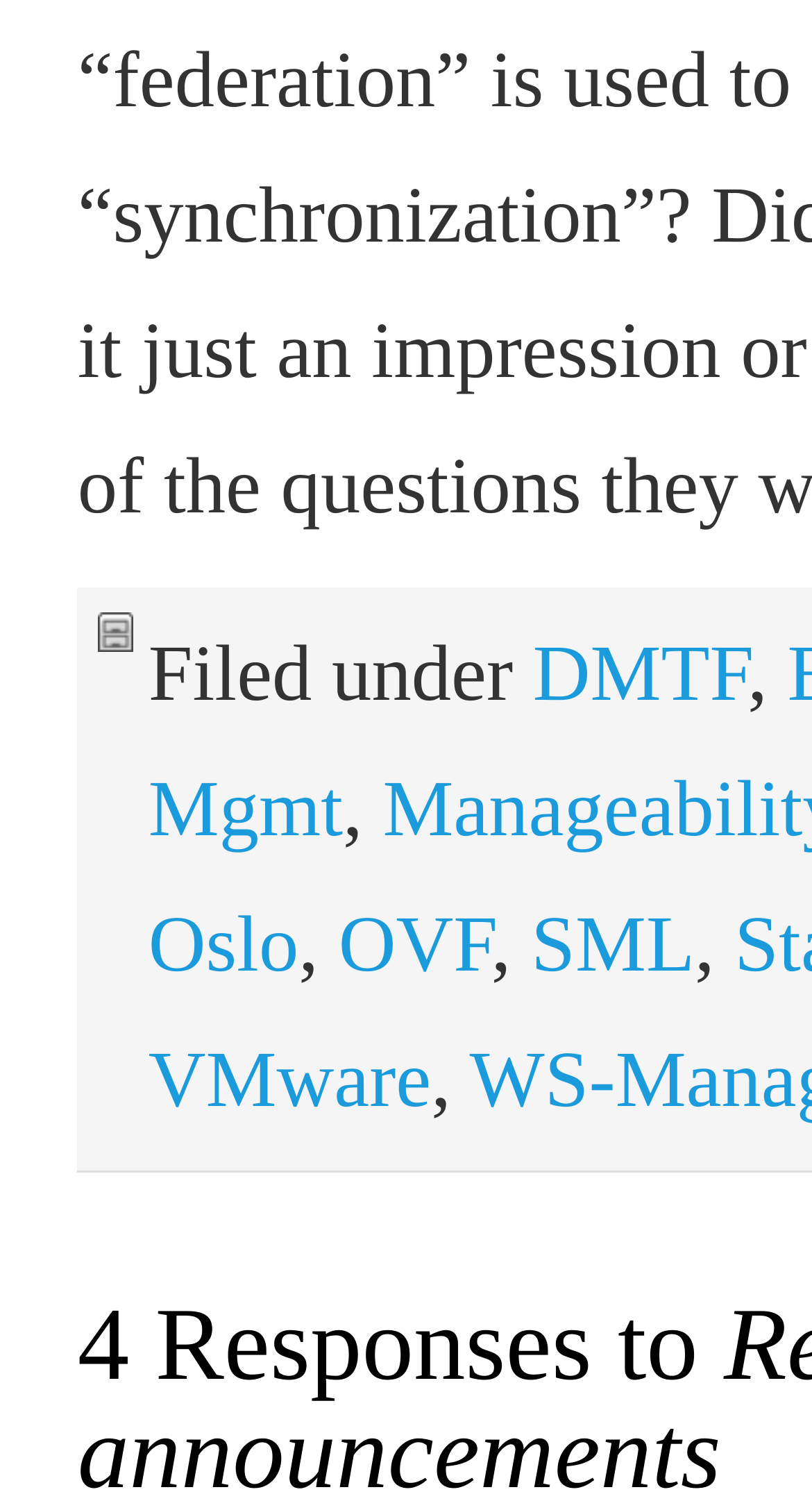What is the first category listed?
Please provide a single word or phrase as the answer based on the screenshot.

DMTF